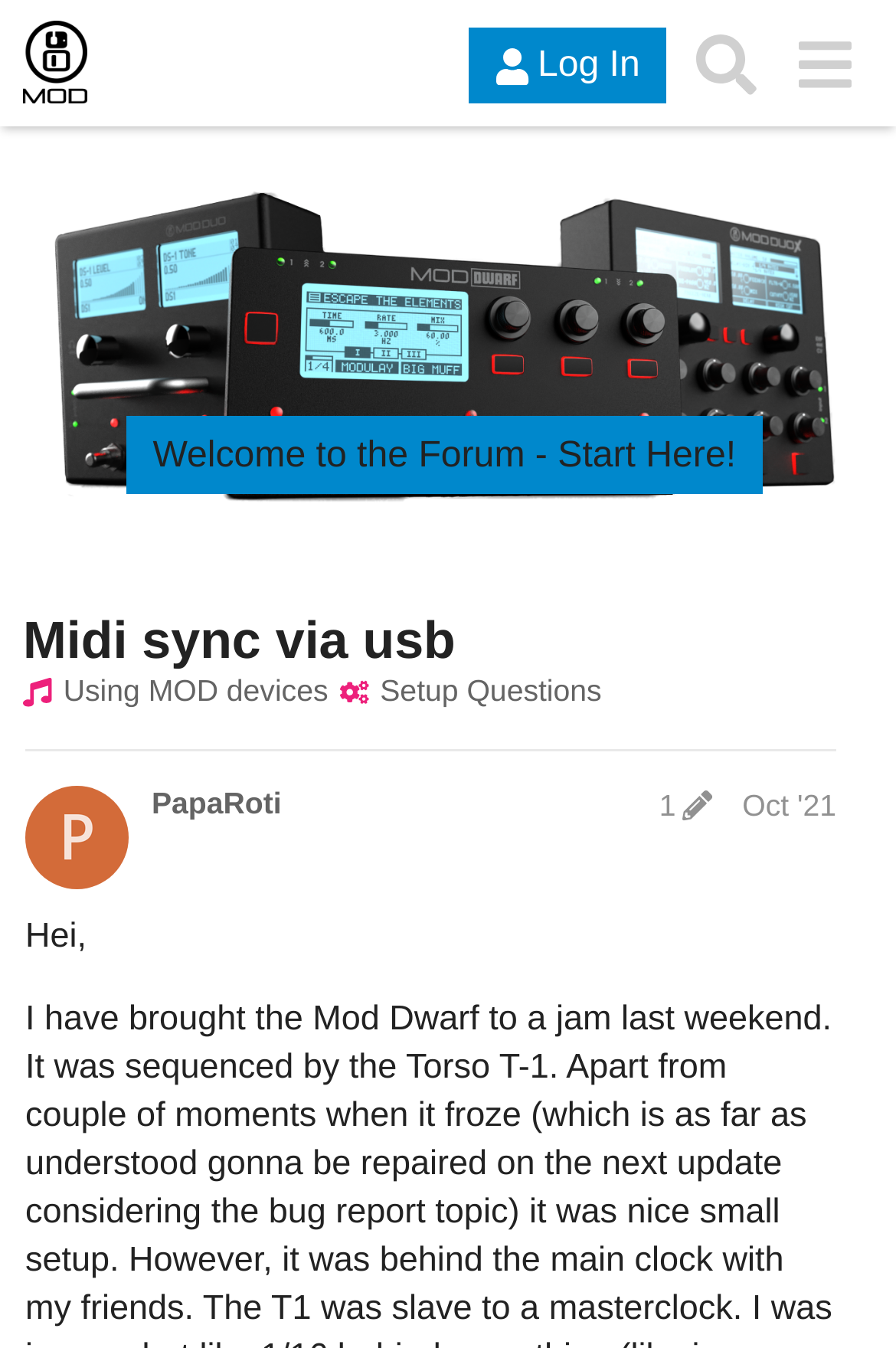Identify the bounding box coordinates of the clickable region necessary to fulfill the following instruction: "Search the forum". The bounding box coordinates should be four float numbers between 0 and 1, i.e., [left, top, right, bottom].

[0.755, 0.011, 0.865, 0.082]